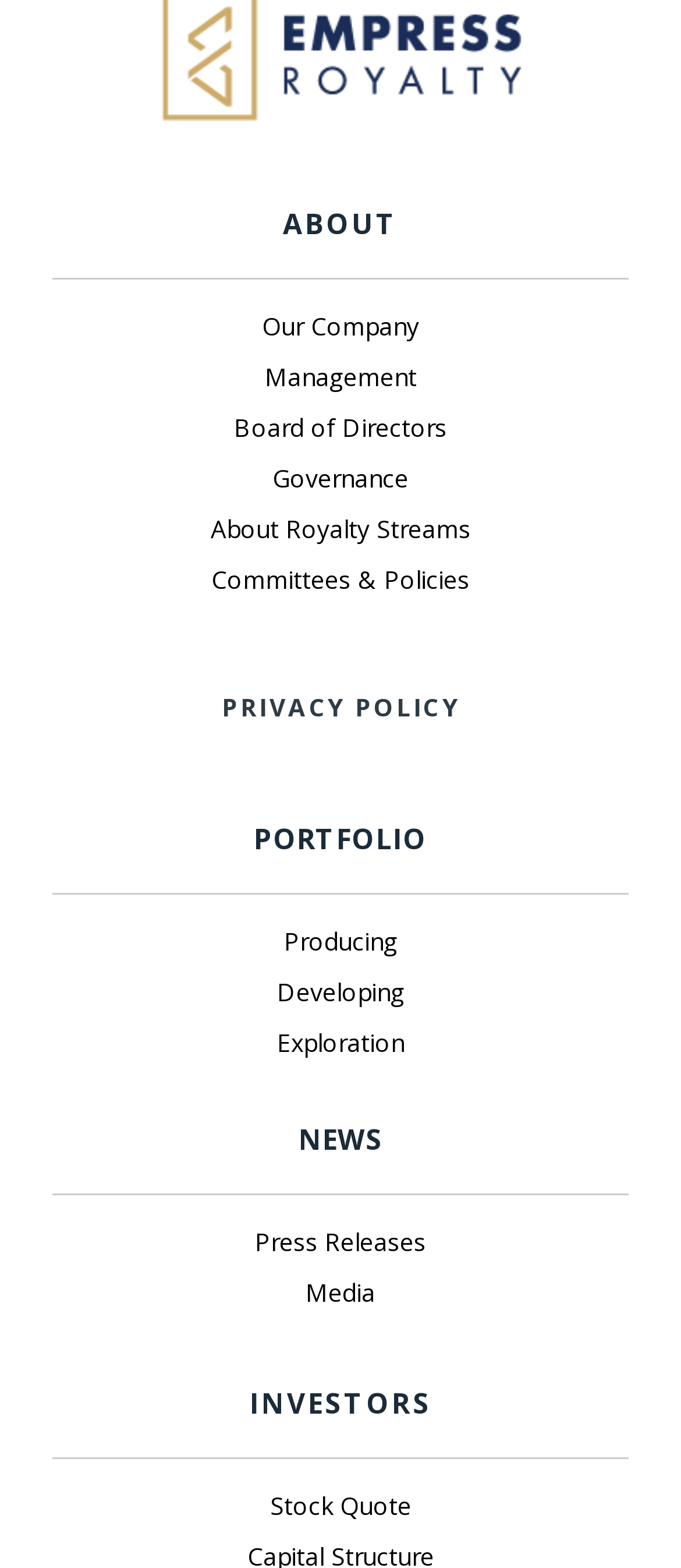What is the purpose of the 'Governance' section?
Look at the image and answer the question with a single word or phrase.

Company governance